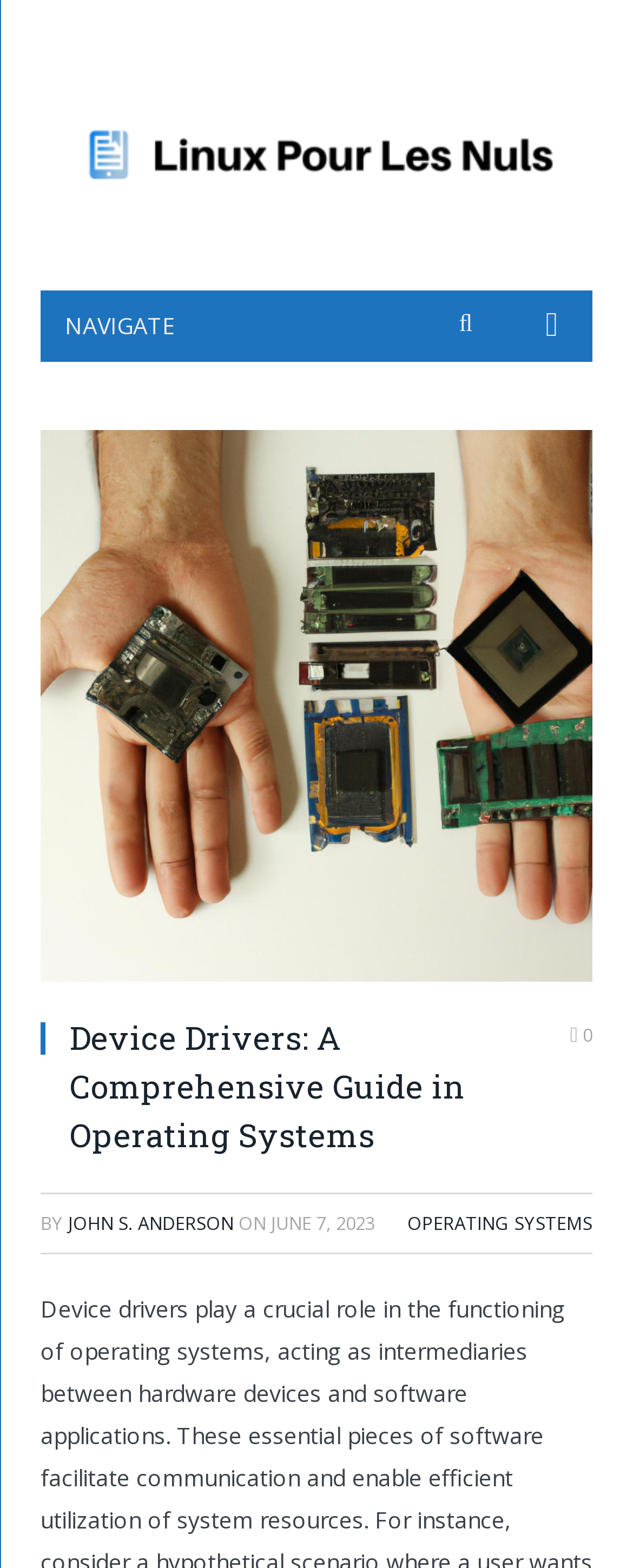Determine and generate the text content of the webpage's headline.

Device Drivers: A Comprehensive Guide in Operating Systems